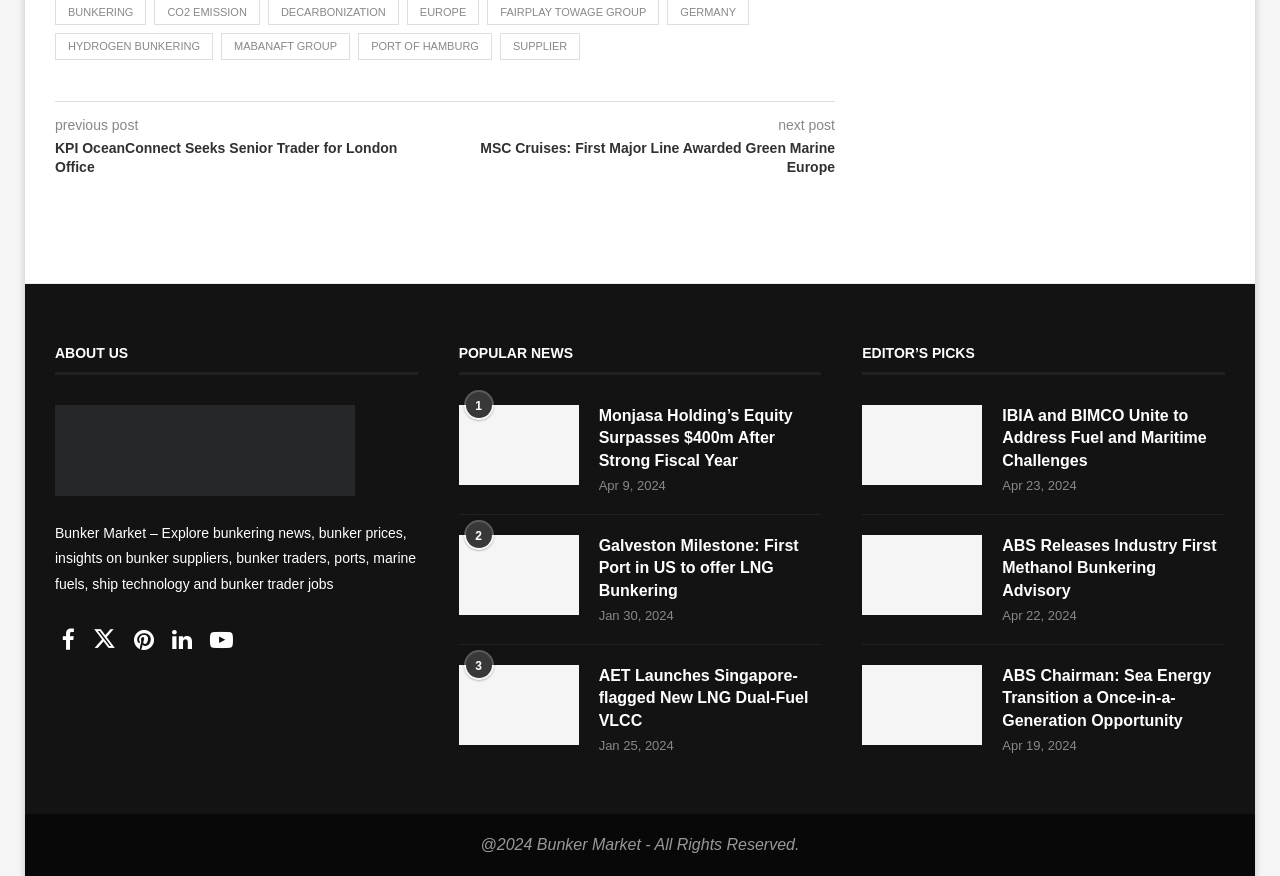Pinpoint the bounding box coordinates of the element you need to click to execute the following instruction: "Follow Bunker Market on Facebook". The bounding box should be represented by four float numbers between 0 and 1, in the format [left, top, right, bottom].

[0.043, 0.725, 0.067, 0.743]